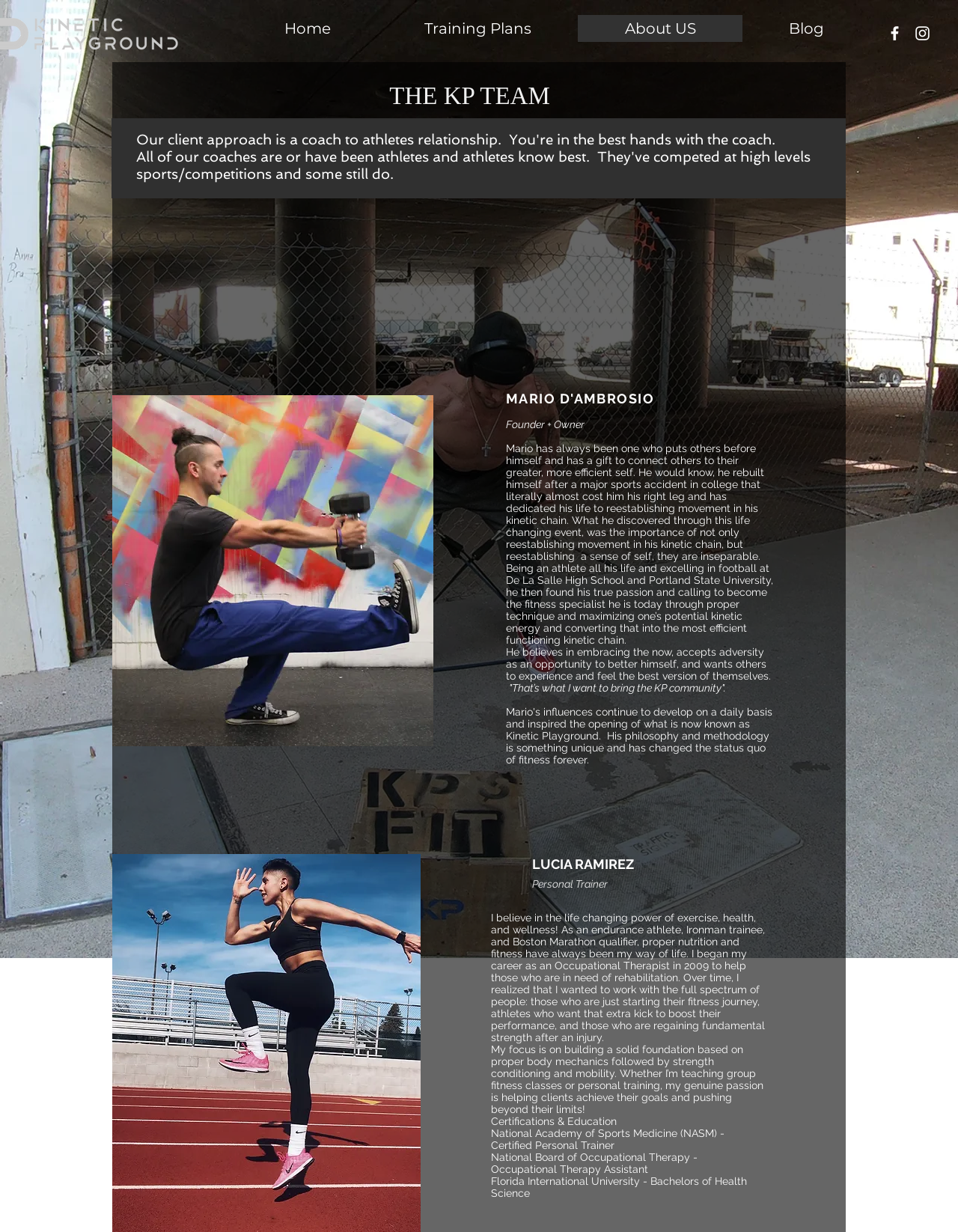Generate a thorough explanation of the webpage's elements.

The webpage is about personal training services in San Francisco, specifically highlighting the team behind Kinetic Playground. At the top right corner, there is a social bar with links to Facebook and Instagram, represented by white icons. Below the social bar, there is a navigation menu with links to Home, Training Plans, About US, and Blog.

The main content of the page is divided into two sections, each featuring a team member. The first section is about Mario Dambrosio, the founder and owner of Kinetic Playground. There is a heading that reads "THE KP TEAM" followed by a brief description of the team's approach to coaching. Below this, there is a large image of Mario, a personal trainer, and a brief bio that describes his background, experience, and philosophy.

The bio is divided into three paragraphs, each describing Mario's journey from being an athlete to becoming a fitness specialist. The text is accompanied by a heading that reads "Founder + Owner". The paragraphs describe Mario's passion for helping others achieve their goals and his commitment to proper technique and maximizing kinetic energy.

The second section is about Lucia Ramirez, a personal trainer. There is a heading with her name, followed by a subheading that reads "Personal Trainer". Below this, there is a brief bio that describes her background, experience, and approach to fitness. The bio is divided into three paragraphs, each describing Lucia's passion for exercise, health, and wellness, as well as her focus on building a solid foundation based on proper body mechanics.

The bio also lists Lucia's certifications and education, including her certification as a personal trainer and her degree in Health Science. Overall, the webpage provides a personal and detailed introduction to the team behind Kinetic Playground, highlighting their experience, philosophy, and approach to personal training.